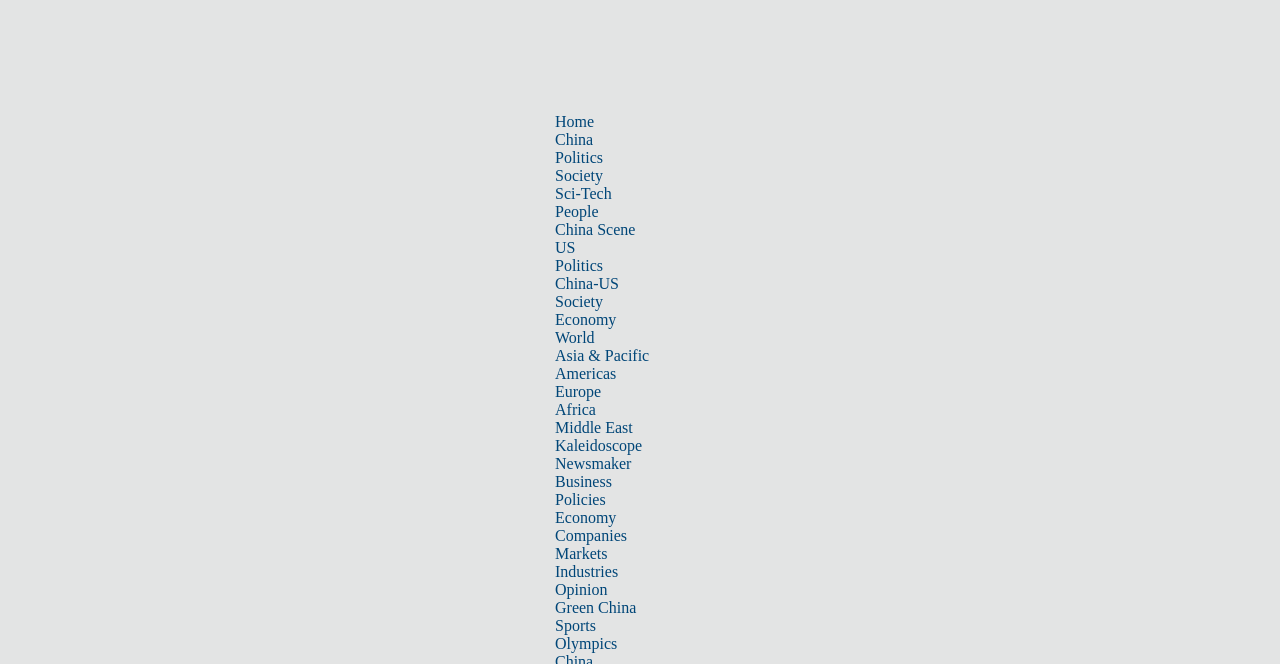Provide the bounding box coordinates of the area you need to click to execute the following instruction: "Go to China".

[0.434, 0.197, 0.463, 0.223]